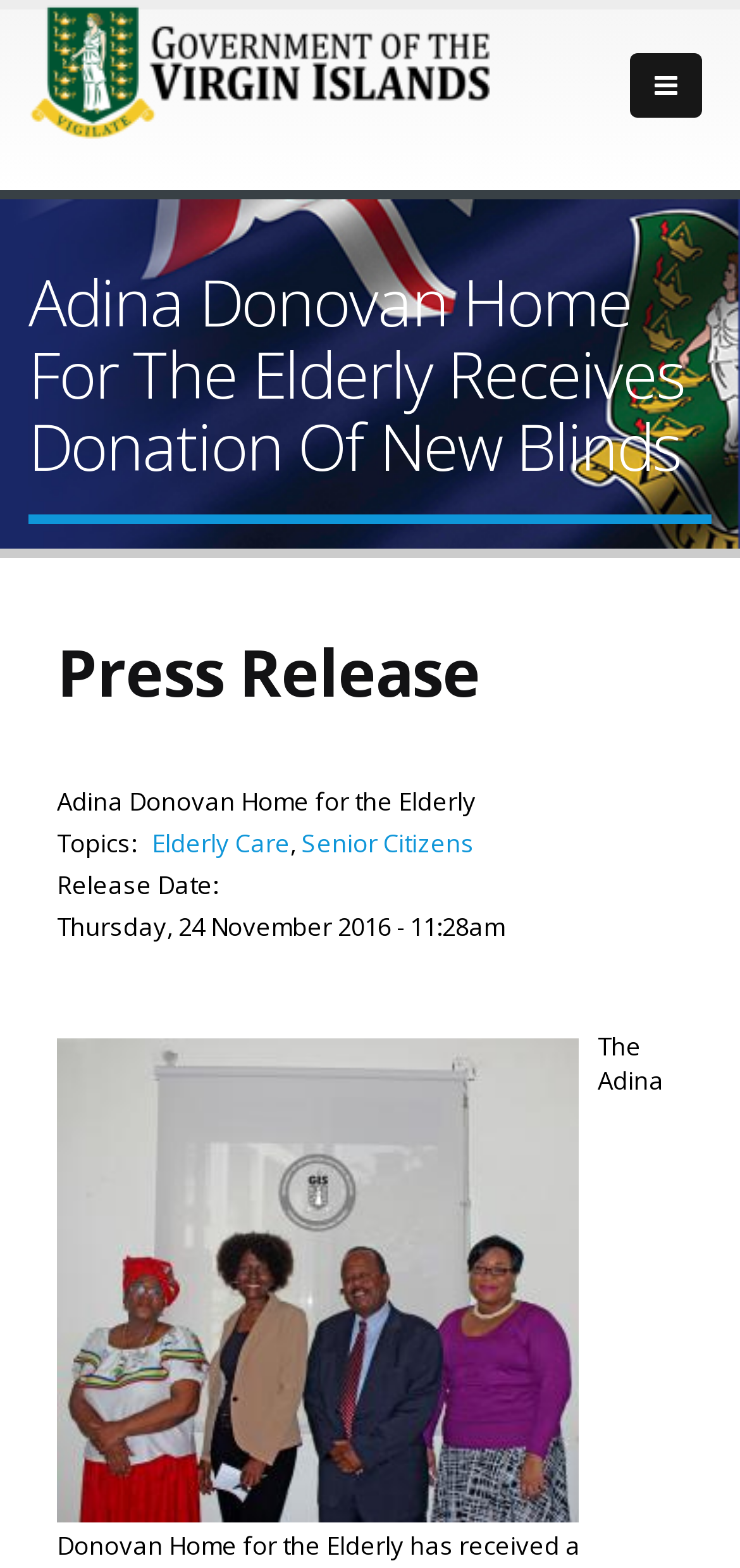What is the purpose of the button with the icon ''?
Please use the image to provide an in-depth answer to the question.

I couldn't determine the purpose of the button with the icon '' located at [0.851, 0.034, 0.949, 0.075] as there is no clear indication of its function on the webpage.